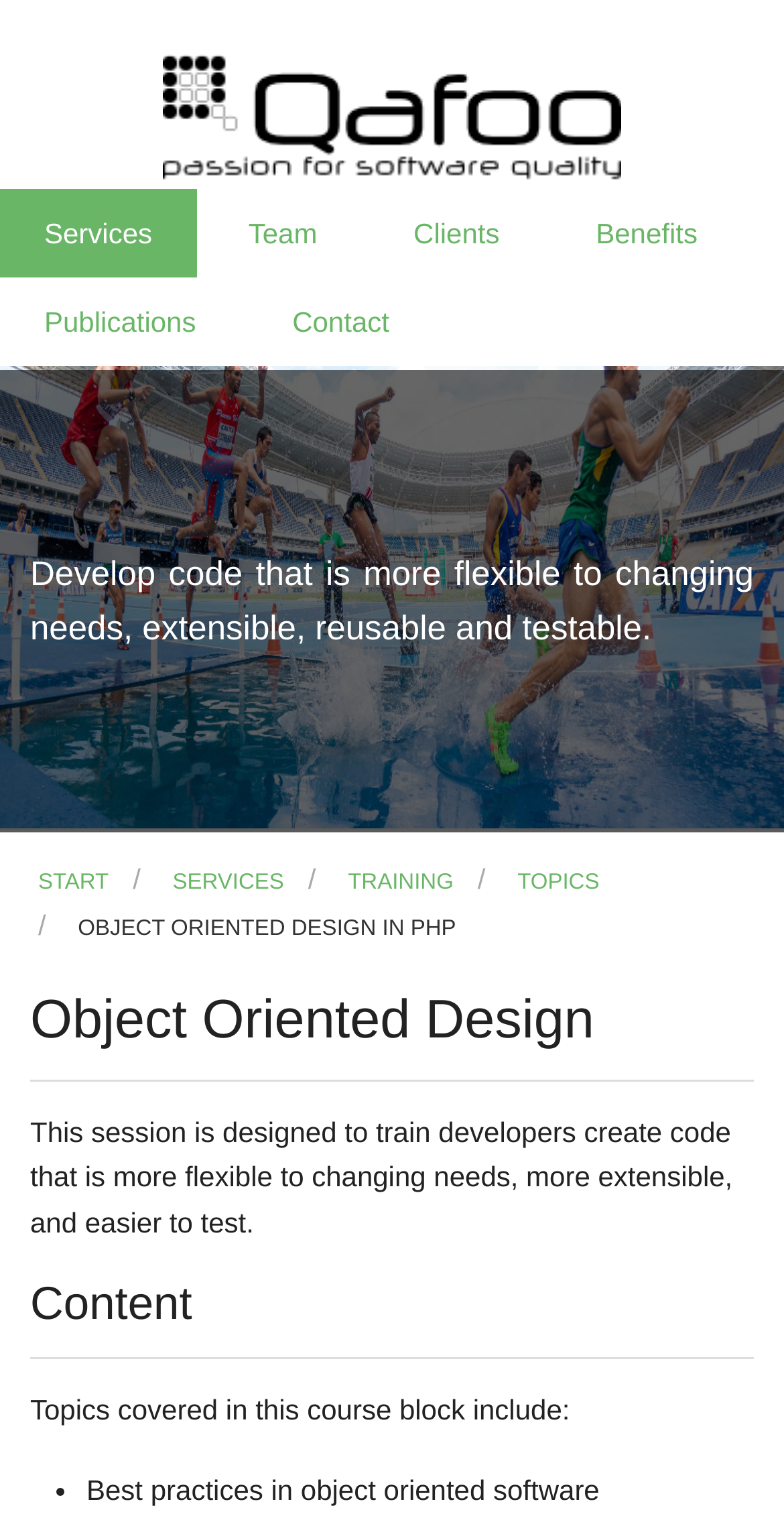Respond to the following question using a concise word or phrase: 
What is the company name?

Qafoo GmbH